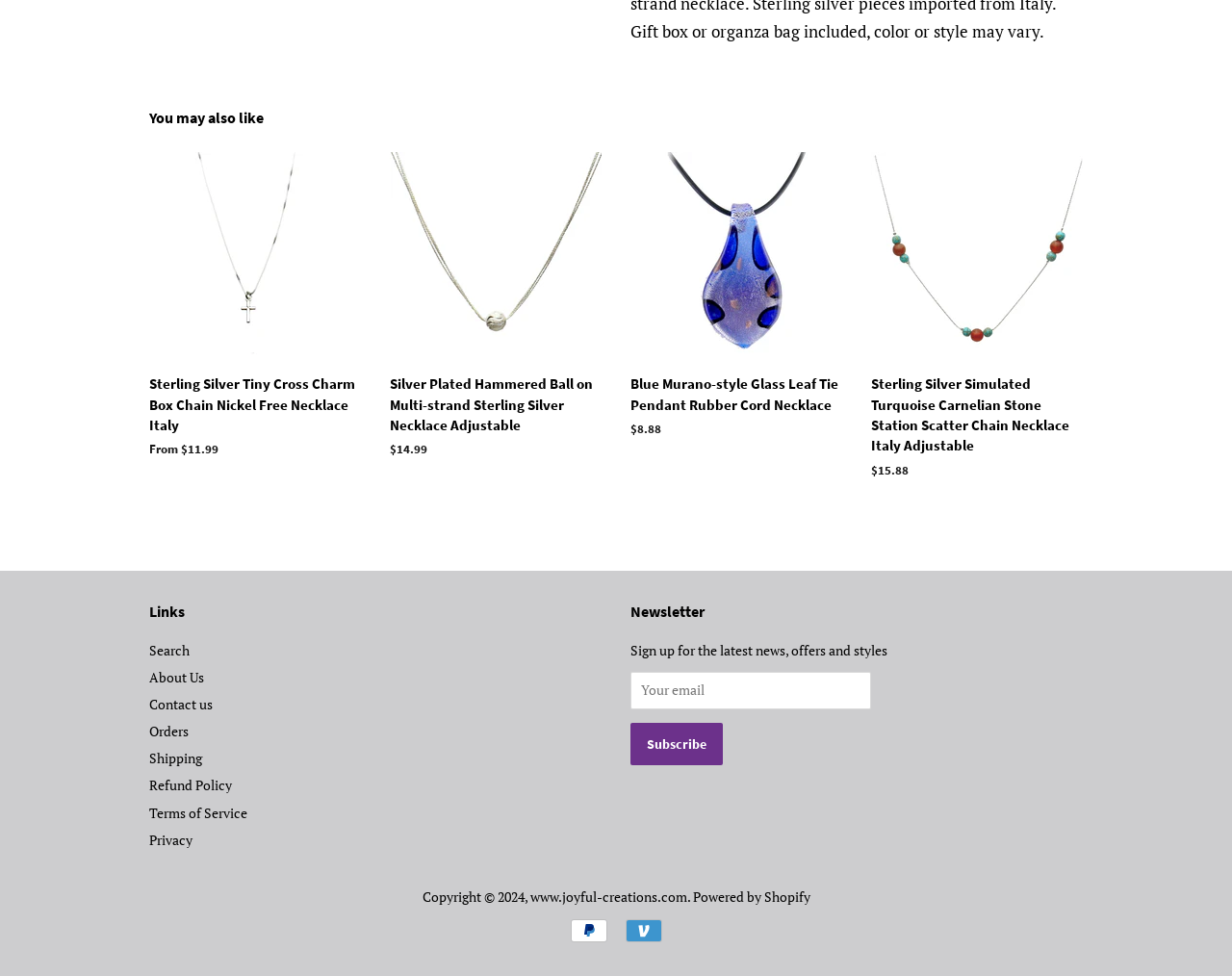Determine the bounding box coordinates of the region to click in order to accomplish the following instruction: "View Sterling Silver Tiny Cross Charm Box Chain Nickel Free Necklace Italy". Provide the coordinates as four float numbers between 0 and 1, specifically [left, top, right, bottom].

[0.121, 0.156, 0.293, 0.504]